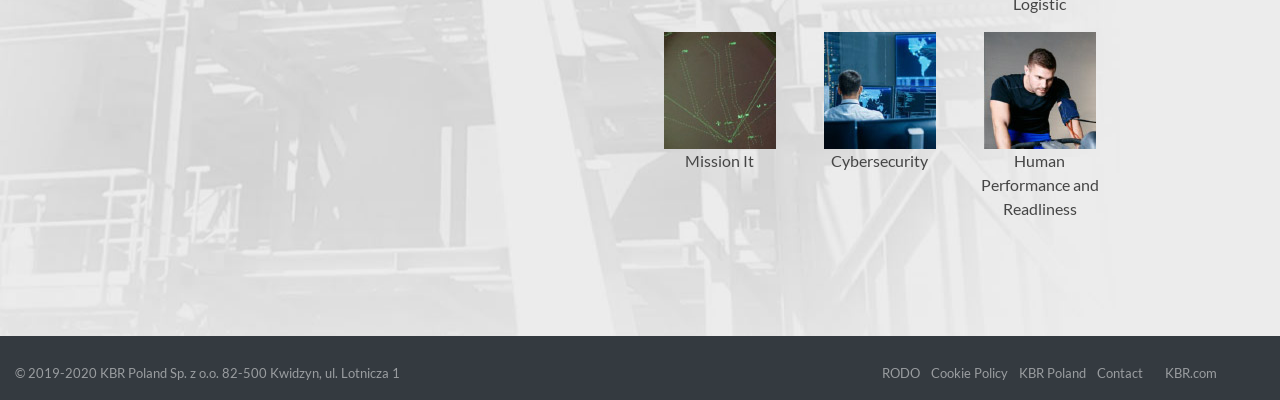What is the first word of the second text?
Your answer should be a single word or phrase derived from the screenshot.

Mission